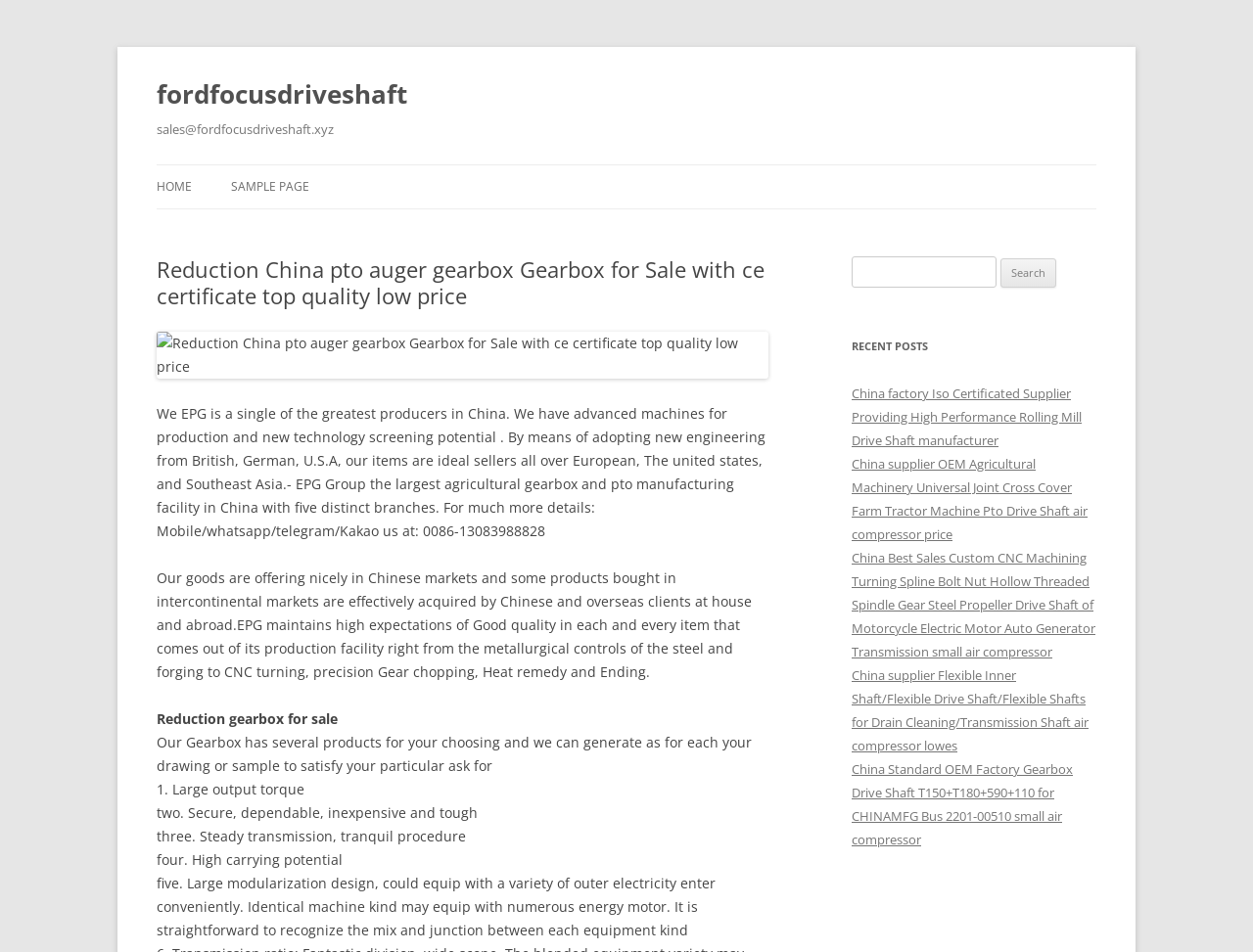Construct a comprehensive description capturing every detail on the webpage.

The webpage appears to be a product page for a gearbox manufacturer, specifically showcasing a reduction gearbox for sale with a CE certificate. At the top, there is a heading with the company name "fordfocusdriveshaft" and a link to the same. Below this, there is a heading with the company's email address "sales@fordfocusdriveshaft.xyz".

On the left side, there are navigation links, including "HOME" and "SAMPLE PAGE". The "SAMPLE PAGE" link is followed by a header section that contains a heading with the product title "Reduction China pto auger gearbox Gearbox for Sale with ce certificate top quality low price". Below this, there is an image of the product, followed by a block of text that describes the company's production capabilities and quality standards.

The text block is divided into several paragraphs, with the first paragraph introducing the company as a leading manufacturer in China with advanced machines and new technology testing capabilities. The second paragraph highlights the company's high-quality products that are well-received in both Chinese and international markets.

Below the text block, there are several headings and paragraphs that describe the features and benefits of the reduction gearbox, including its high output torque, secure and reliable operation, steady transmission, high carrying capacity, and modular design.

On the right side, there is a search bar with a label "Search for:" and a button to initiate the search. Below this, there is a section titled "RECENT POSTS" that lists several links to other product pages or articles, including ones related to rolling mill drive shafts, agricultural machinery, and custom CNC machining.

Overall, the webpage is focused on showcasing the reduction gearbox product and providing information about the company's capabilities and quality standards.